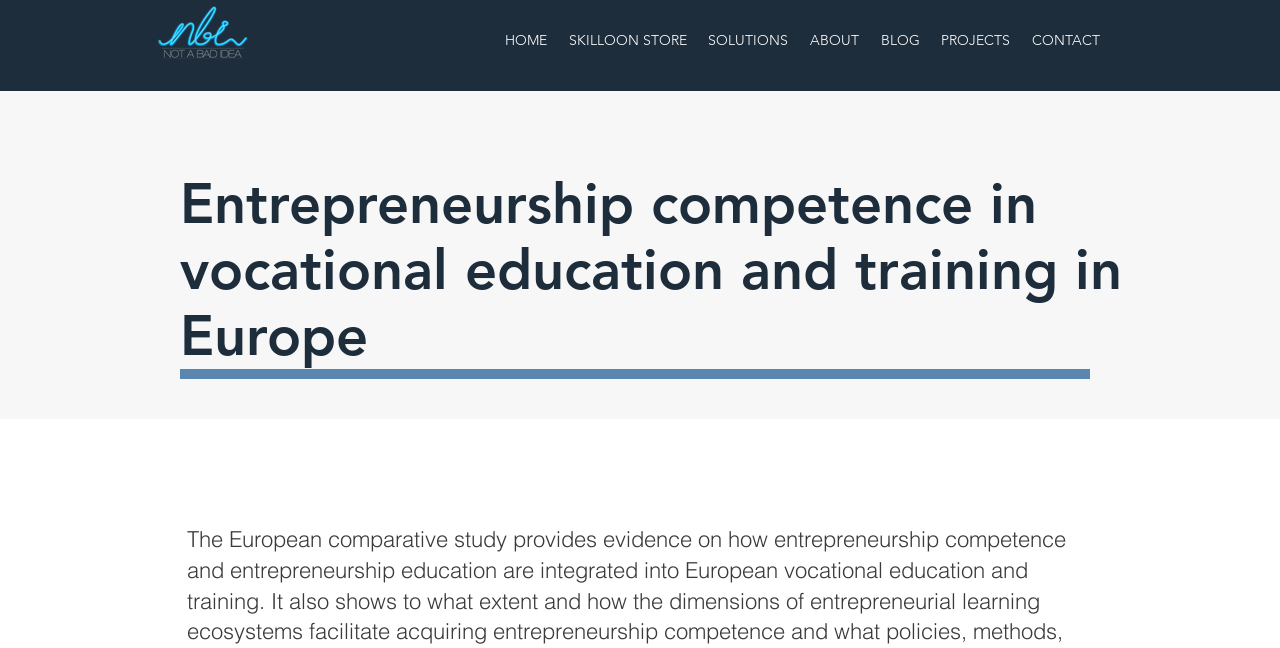Respond with a single word or phrase to the following question: What is the topic of the main heading?

Entrepreneurship competence